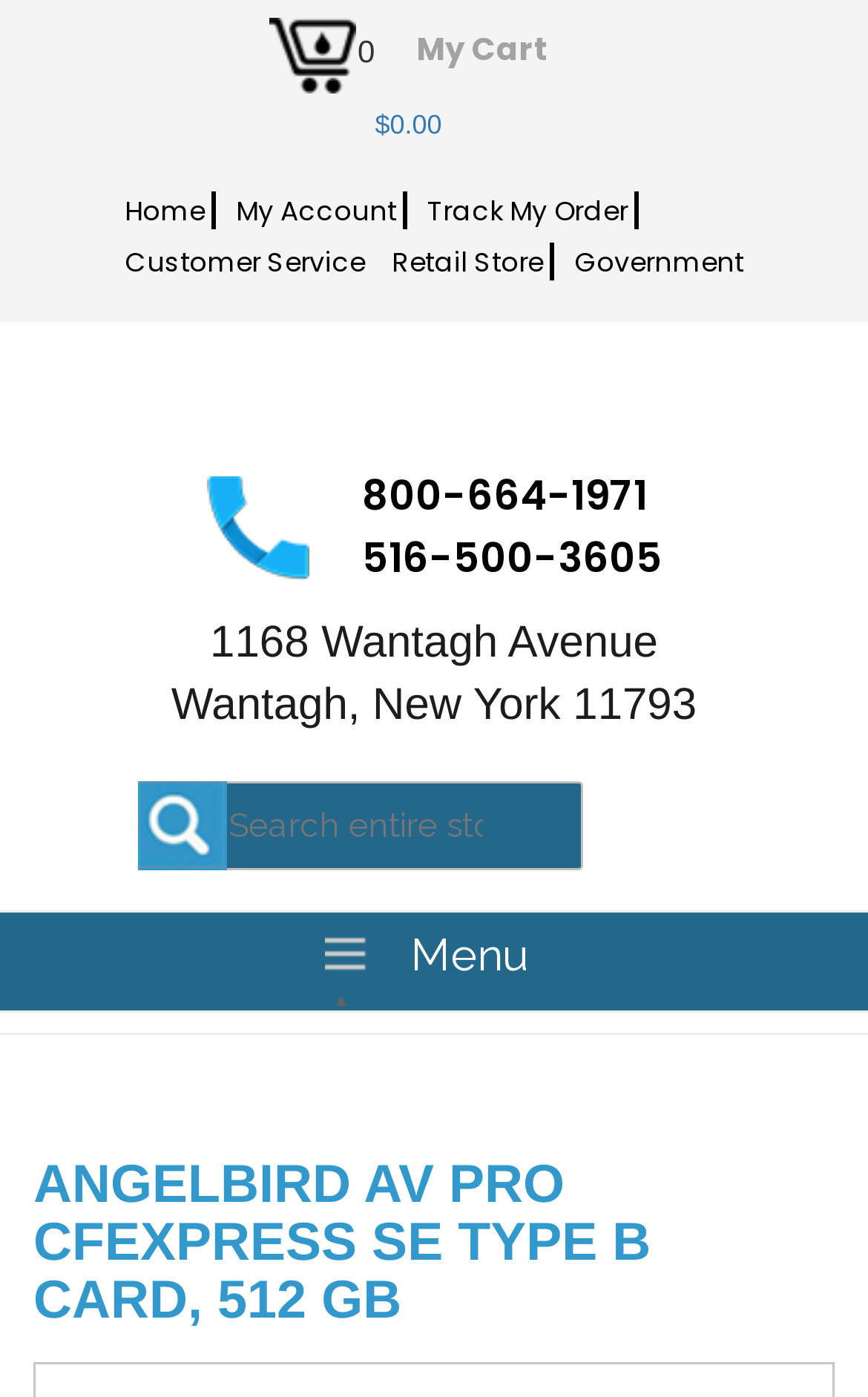Specify the bounding box coordinates of the area to click in order to follow the given instruction: "view my cart."

[0.432, 0.01, 0.69, 0.08]